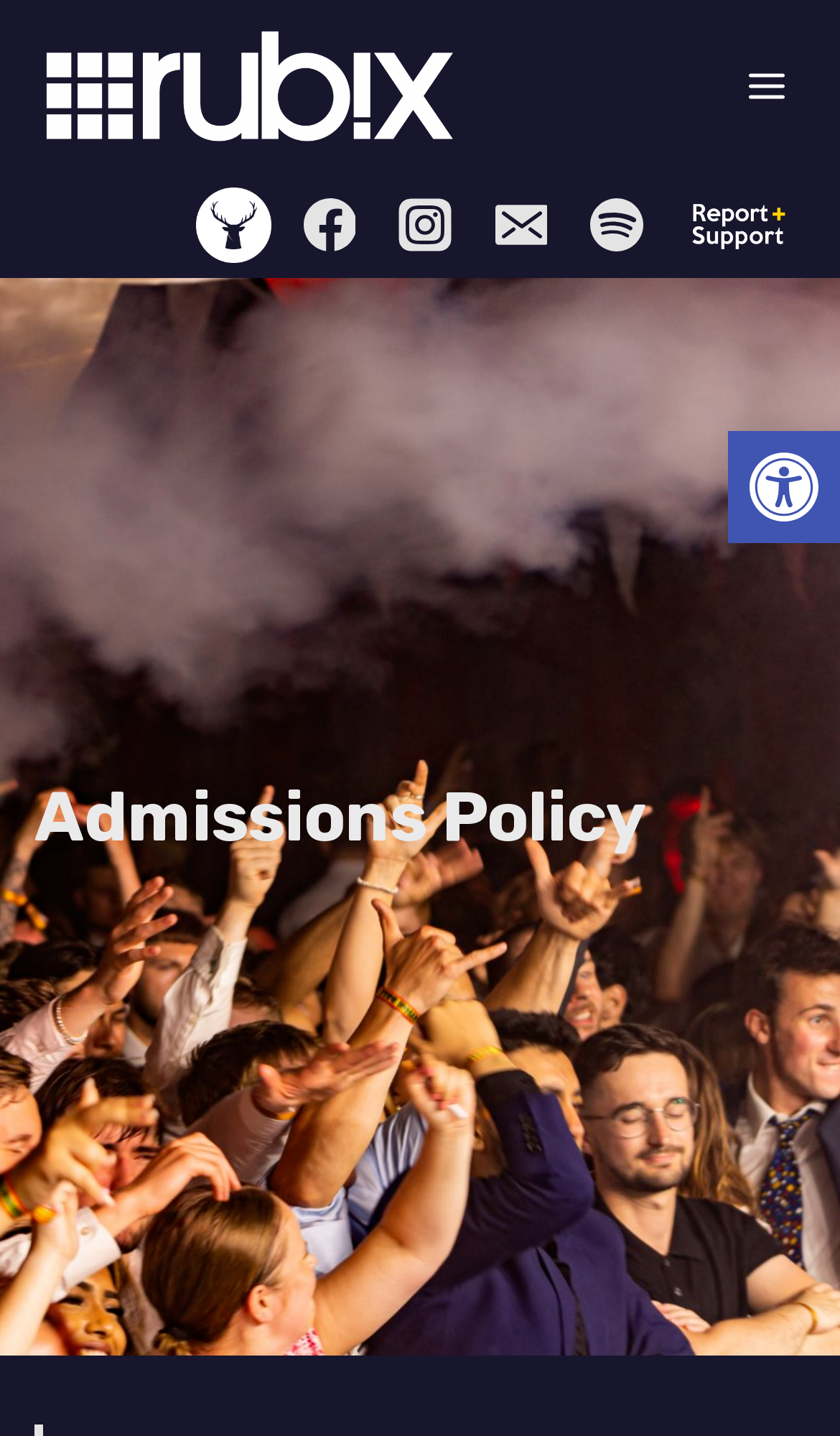Indicate the bounding box coordinates of the element that must be clicked to execute the instruction: "Open accessibility tools". The coordinates should be given as four float numbers between 0 and 1, i.e., [left, top, right, bottom].

[0.867, 0.3, 1.0, 0.378]